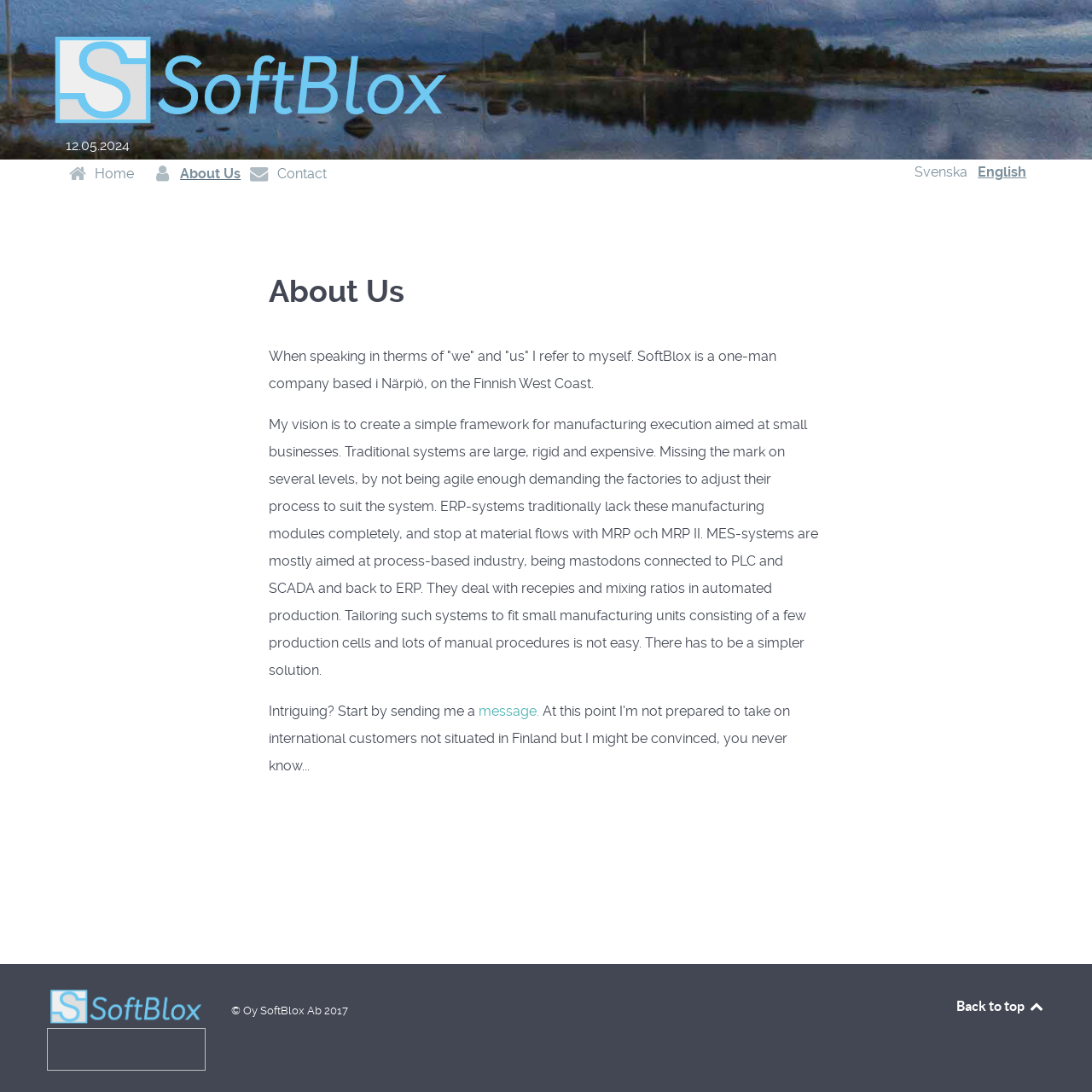Given the description title="Logo", predict the bounding box coordinates of the UI element. Ensure the coordinates are in the format (top-left x, top-left y, bottom-right x, bottom-right y) and all values are between 0 and 1.

[0.05, 0.025, 0.45, 0.121]